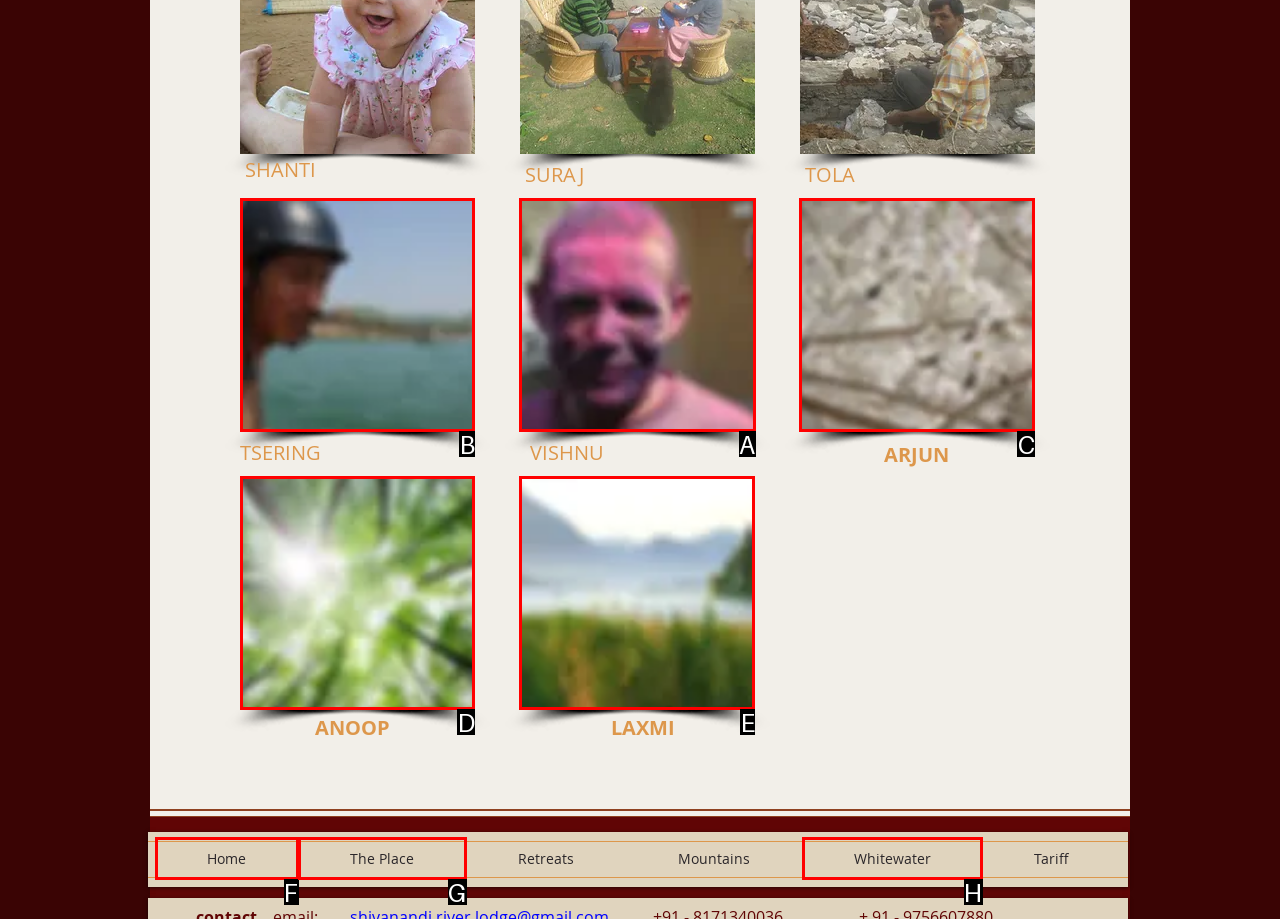Select the appropriate letter to fulfill the given instruction: Read about Vishnu
Provide the letter of the correct option directly.

A